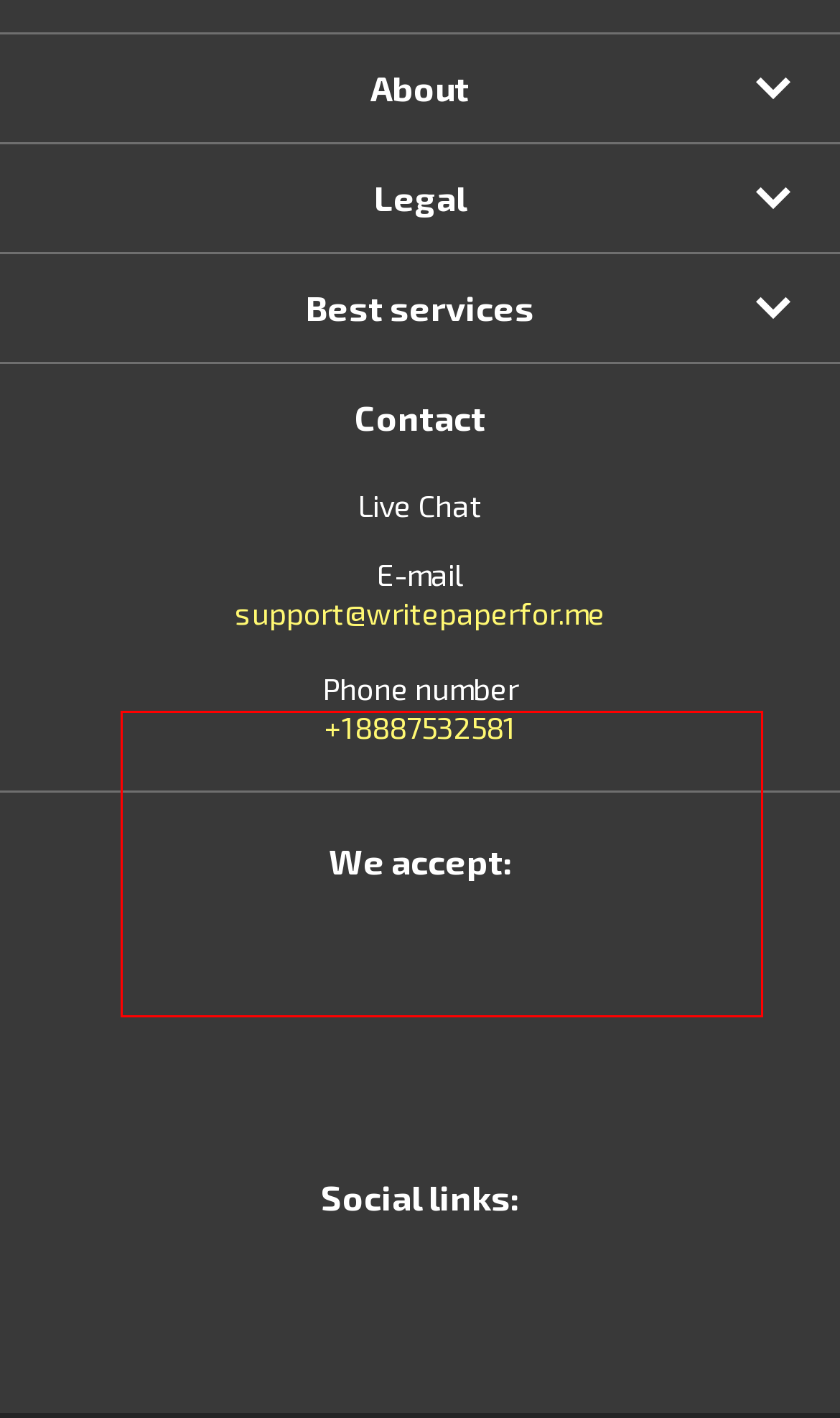Look at the provided screenshot of the webpage and perform OCR on the text within the red bounding box.

Enhance your college experience. Your every “do my paper” order is a small contribution to your quality of life. While our paper writers deal with your tasks, you can finally catch up on sleep, have a break, go out with friends, or stay in and enjoy the feeling of having everything under control.